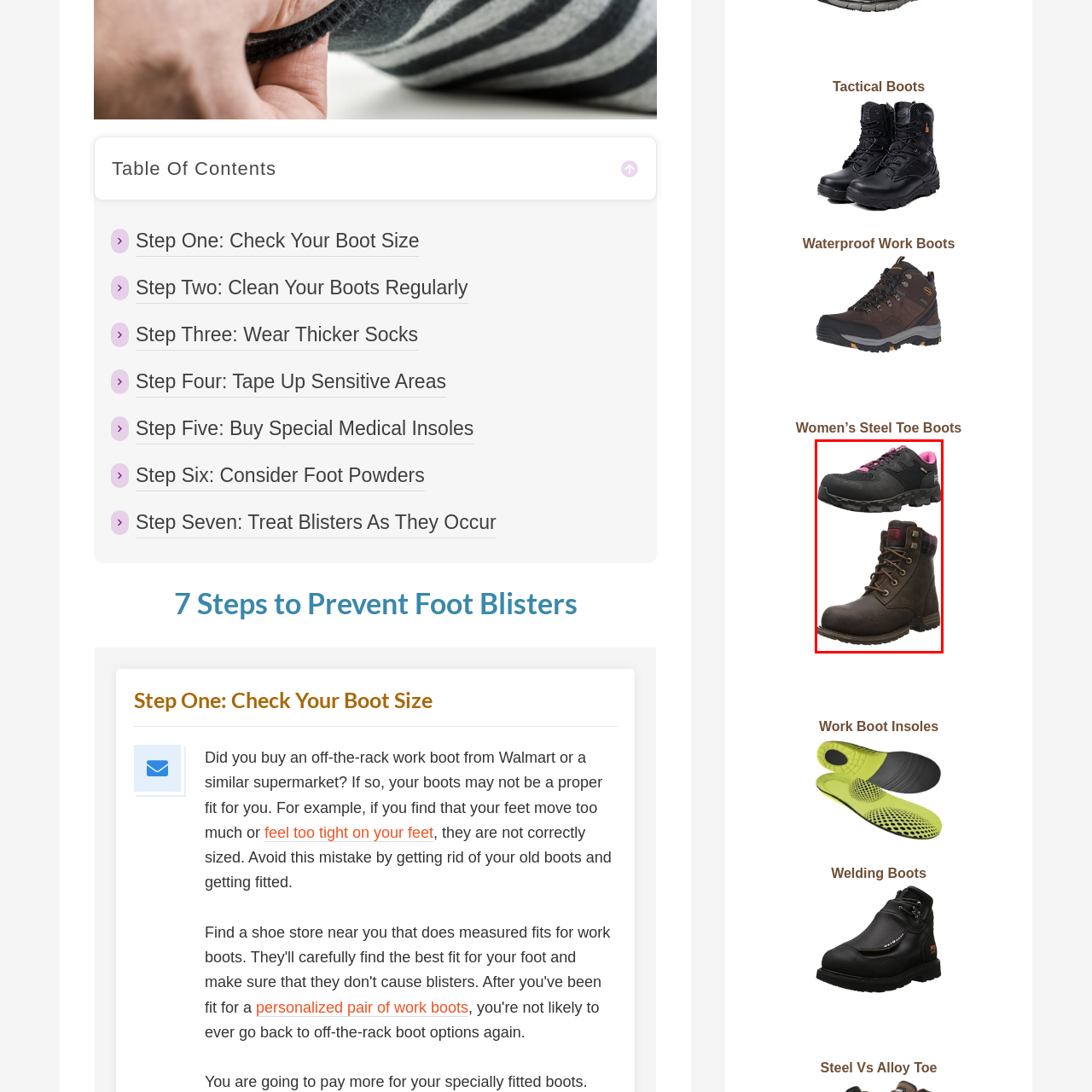Review the part of the image encased in the red box and give an elaborate answer to the question posed: What is the purpose of the brown boot?

The caption explains that the brown boot is 'perfect for work, outdoor activities, or everyday use', highlighting its versatility and functionality.